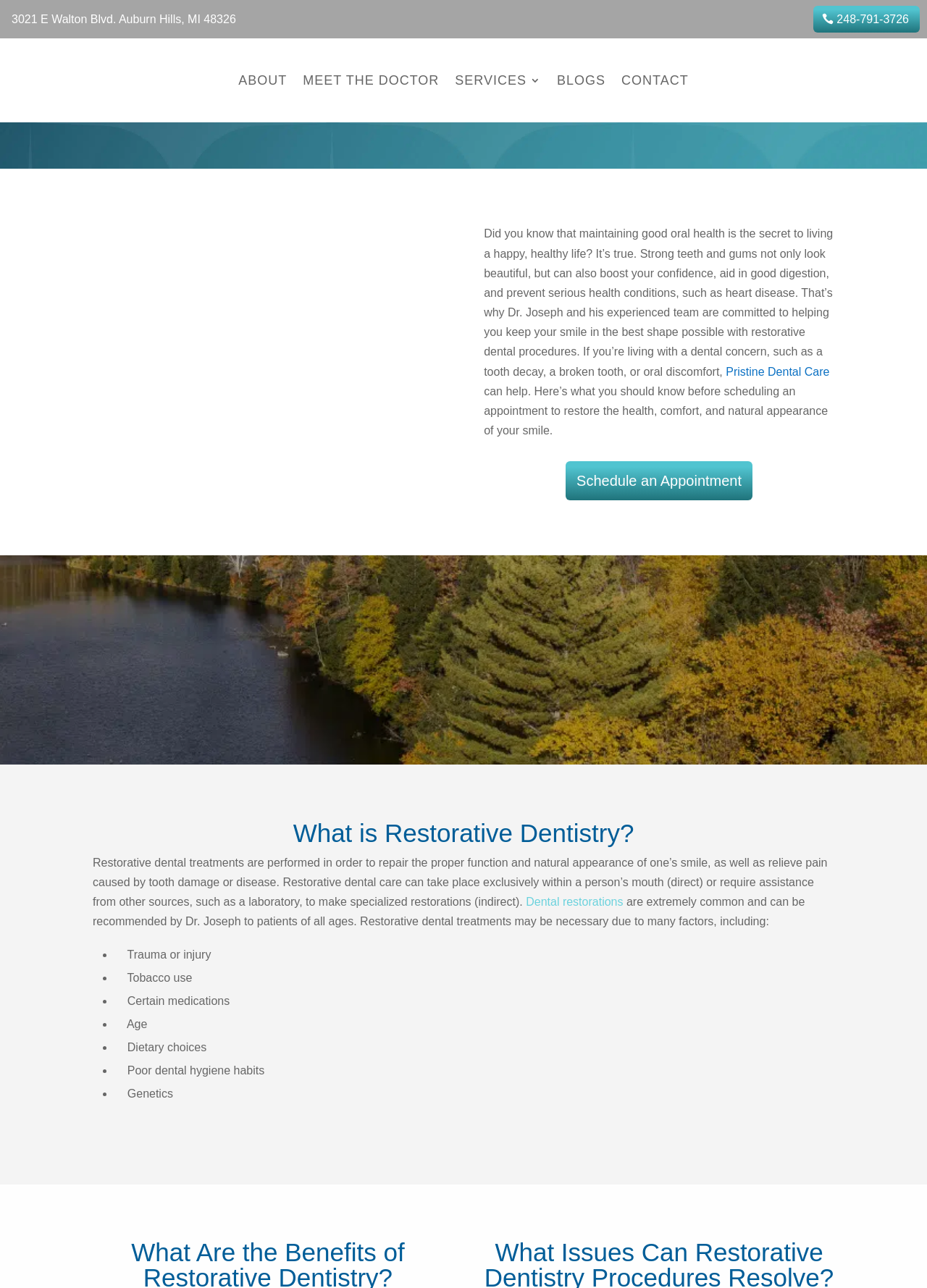What is the purpose of restorative dental treatments?
Refer to the image and give a detailed answer to the query.

I found this information by reading the StaticText element that says 'Restorative dental treatments are performed in order to repair the proper function and natural appearance of one’s smile, as well as relieve pain caused by tooth damage or disease.' which is located in the middle of the webpage.